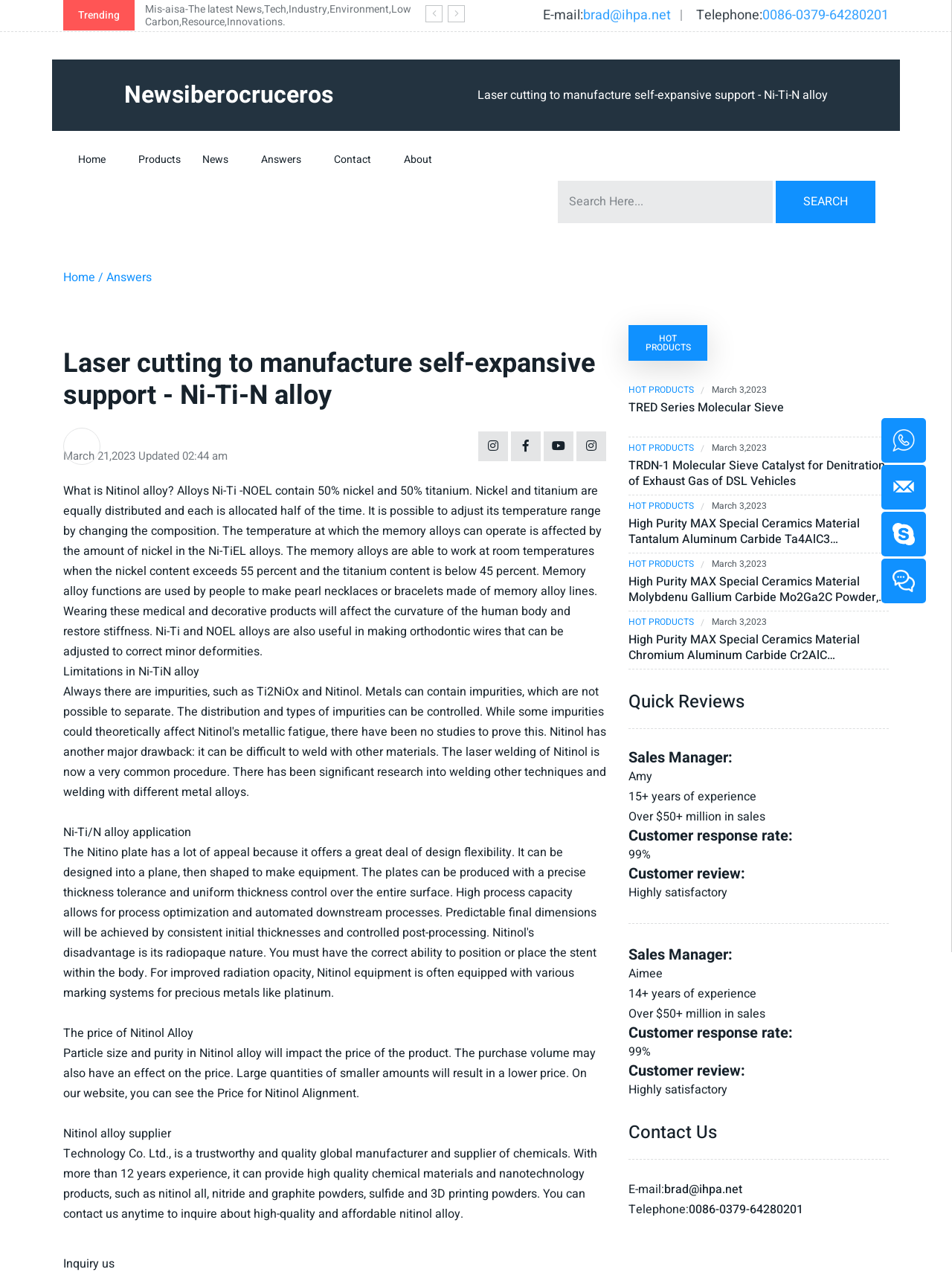What is the price of Nitinol alloy affected by?
Answer the question with a single word or phrase derived from the image.

Particle size and purity